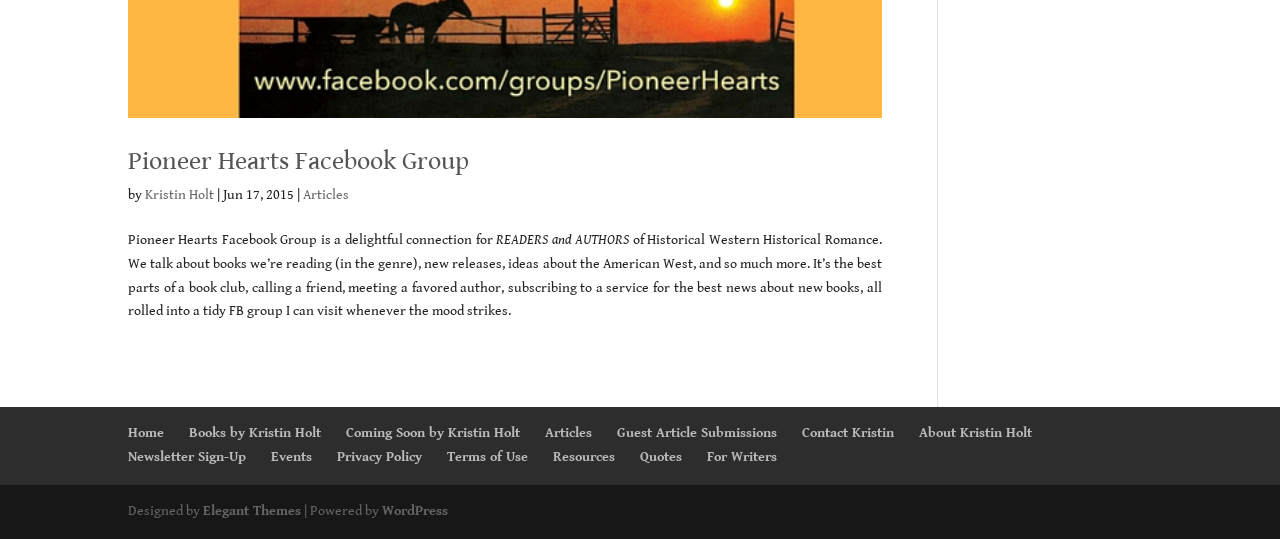Kindly determine the bounding box coordinates for the clickable area to achieve the given instruction: "visit the Pioneer Hearts Facebook Group".

[0.1, 0.271, 0.366, 0.327]